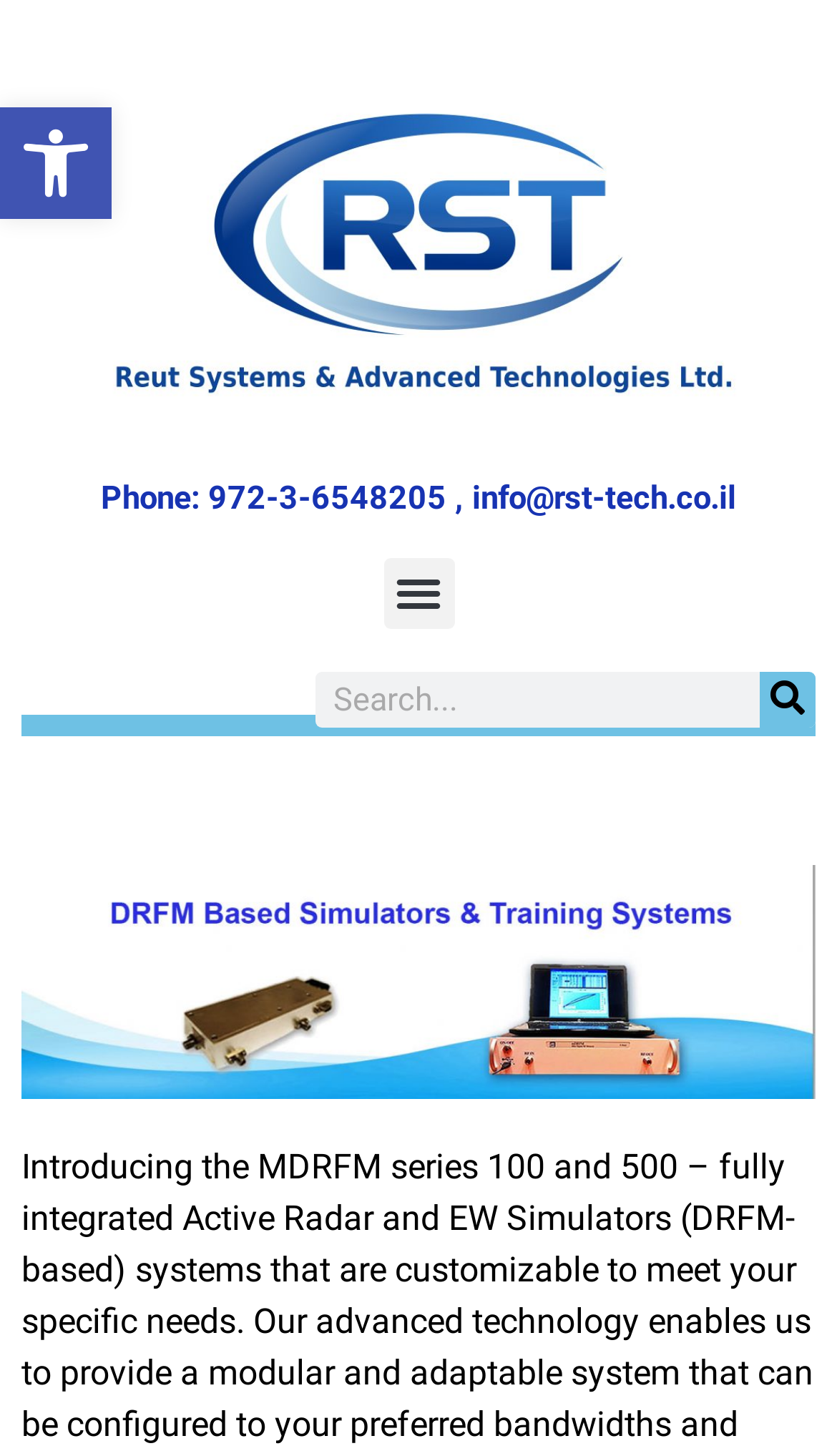What is the function of the search box?
Using the visual information, reply with a single word or short phrase.

Search